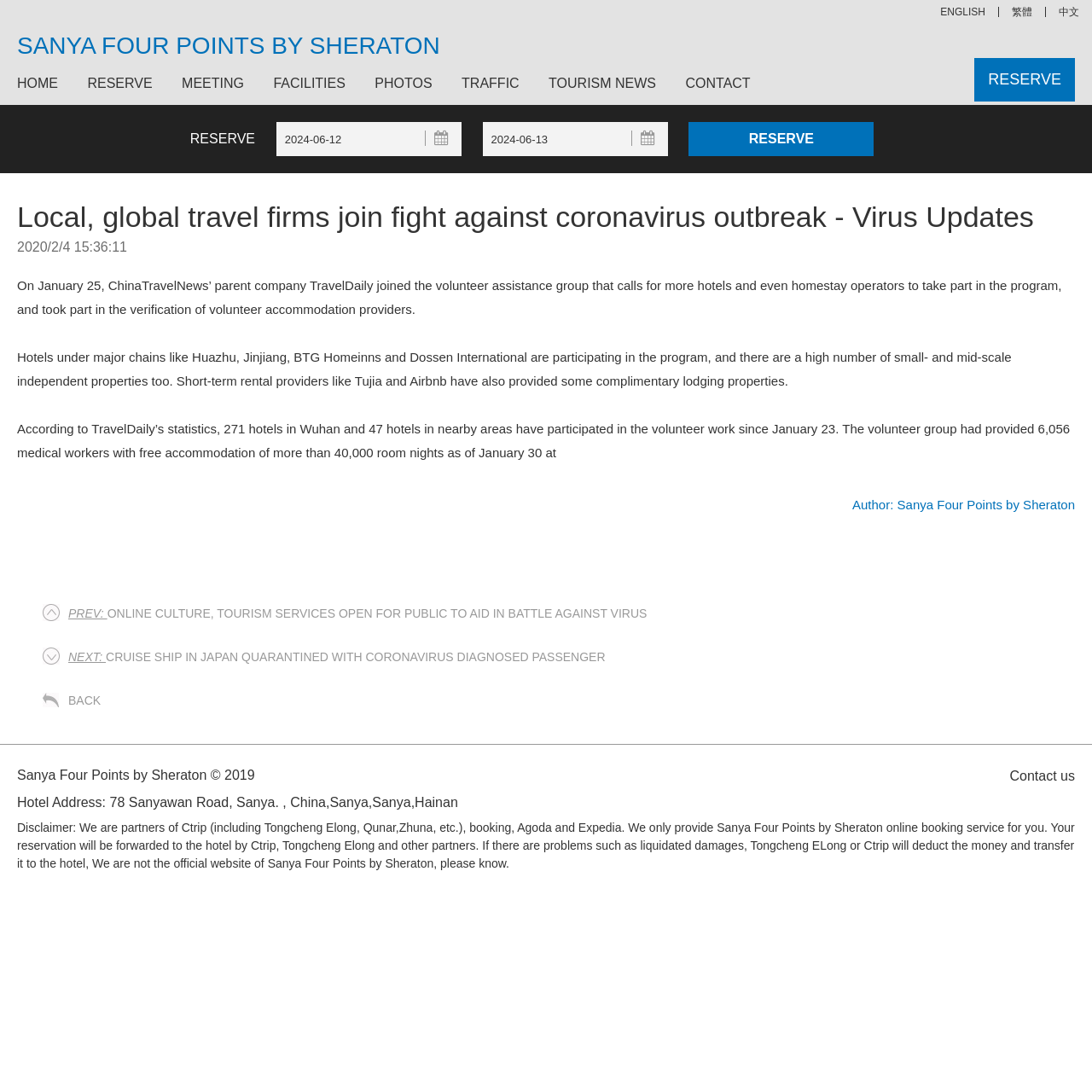Could you locate the bounding box coordinates for the section that should be clicked to accomplish this task: "Check the hotel facilities".

[0.239, 0.067, 0.328, 0.086]